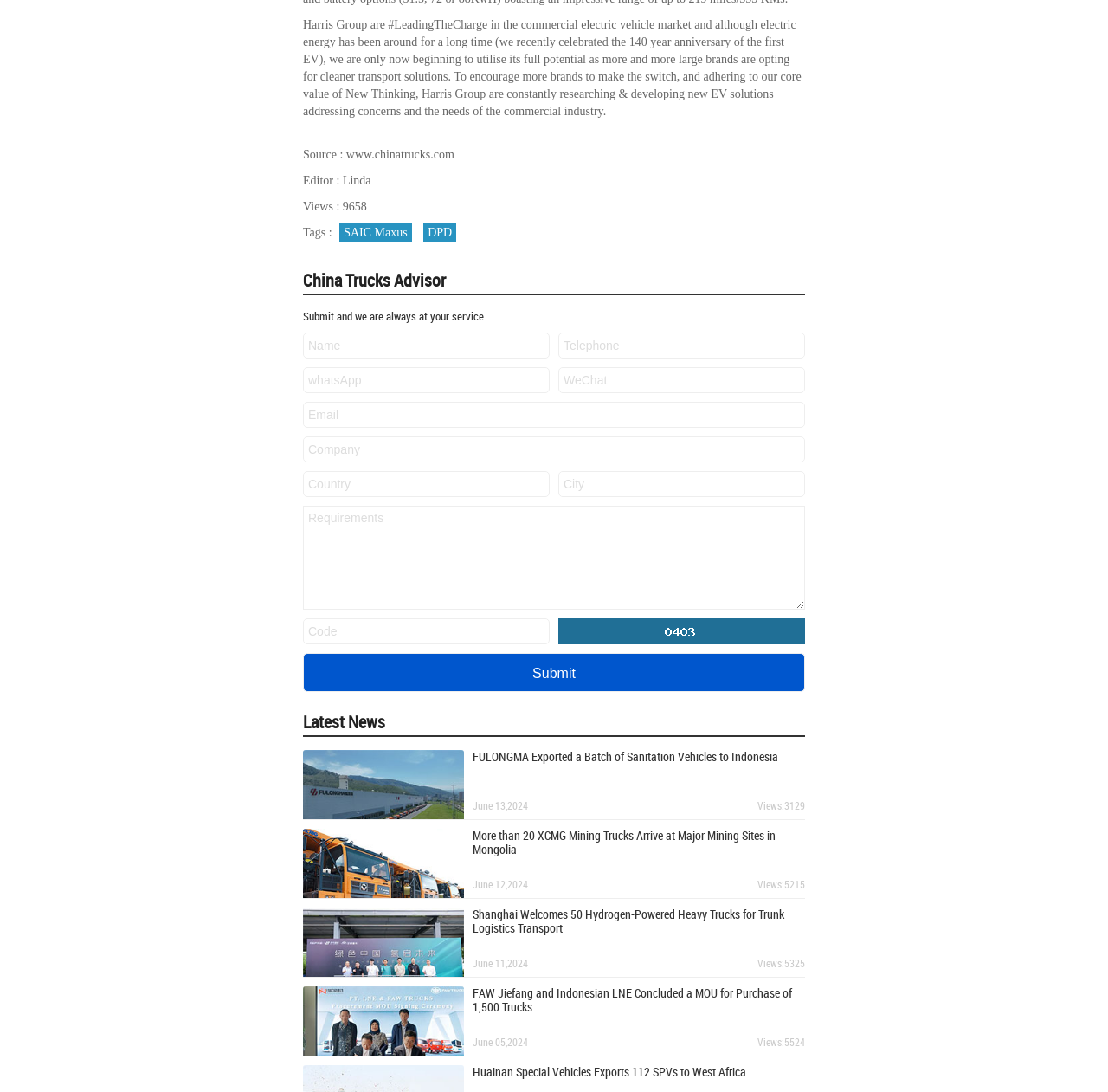Identify the bounding box coordinates of the section to be clicked to complete the task described by the following instruction: "Click the link to SAIC Maxus". The coordinates should be four float numbers between 0 and 1, formatted as [left, top, right, bottom].

[0.306, 0.204, 0.372, 0.222]